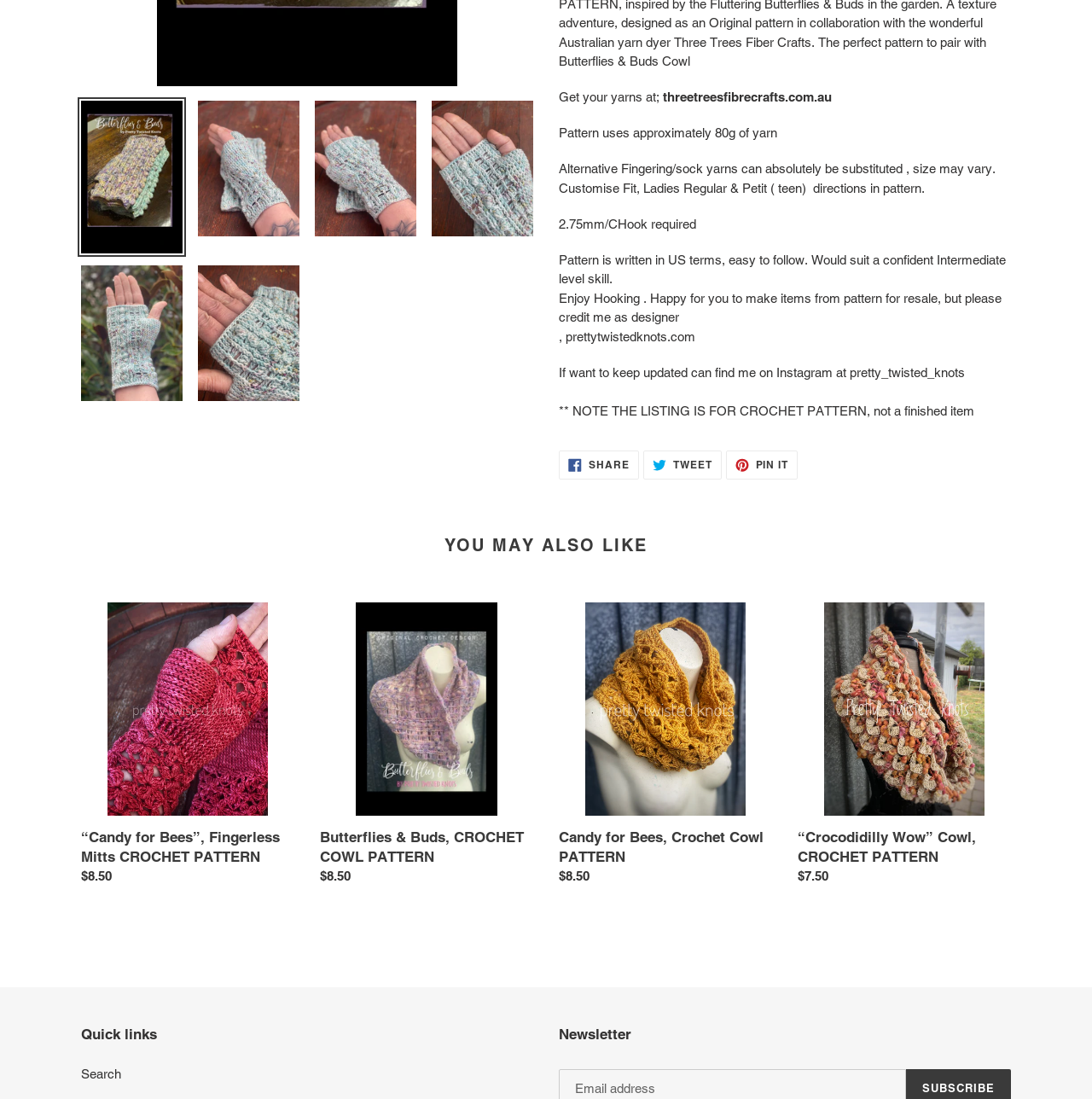Based on the element description: "Pin it Pin on Pinterest", identify the UI element and provide its bounding box coordinates. Use four float numbers between 0 and 1, [left, top, right, bottom].

[0.665, 0.41, 0.731, 0.436]